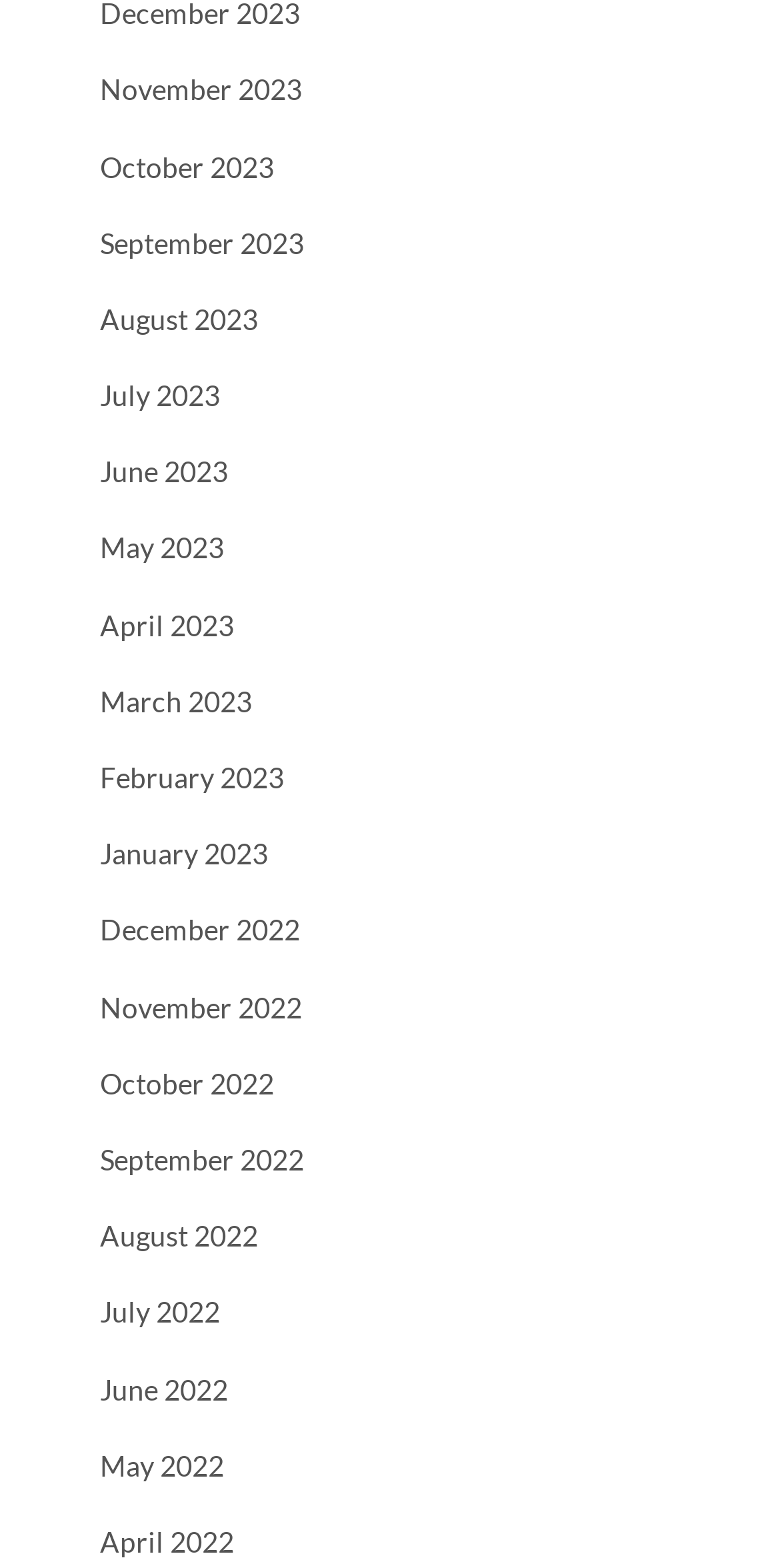Indicate the bounding box coordinates of the element that needs to be clicked to satisfy the following instruction: "browse August 2023". The coordinates should be four float numbers between 0 and 1, i.e., [left, top, right, bottom].

[0.128, 0.193, 0.331, 0.214]